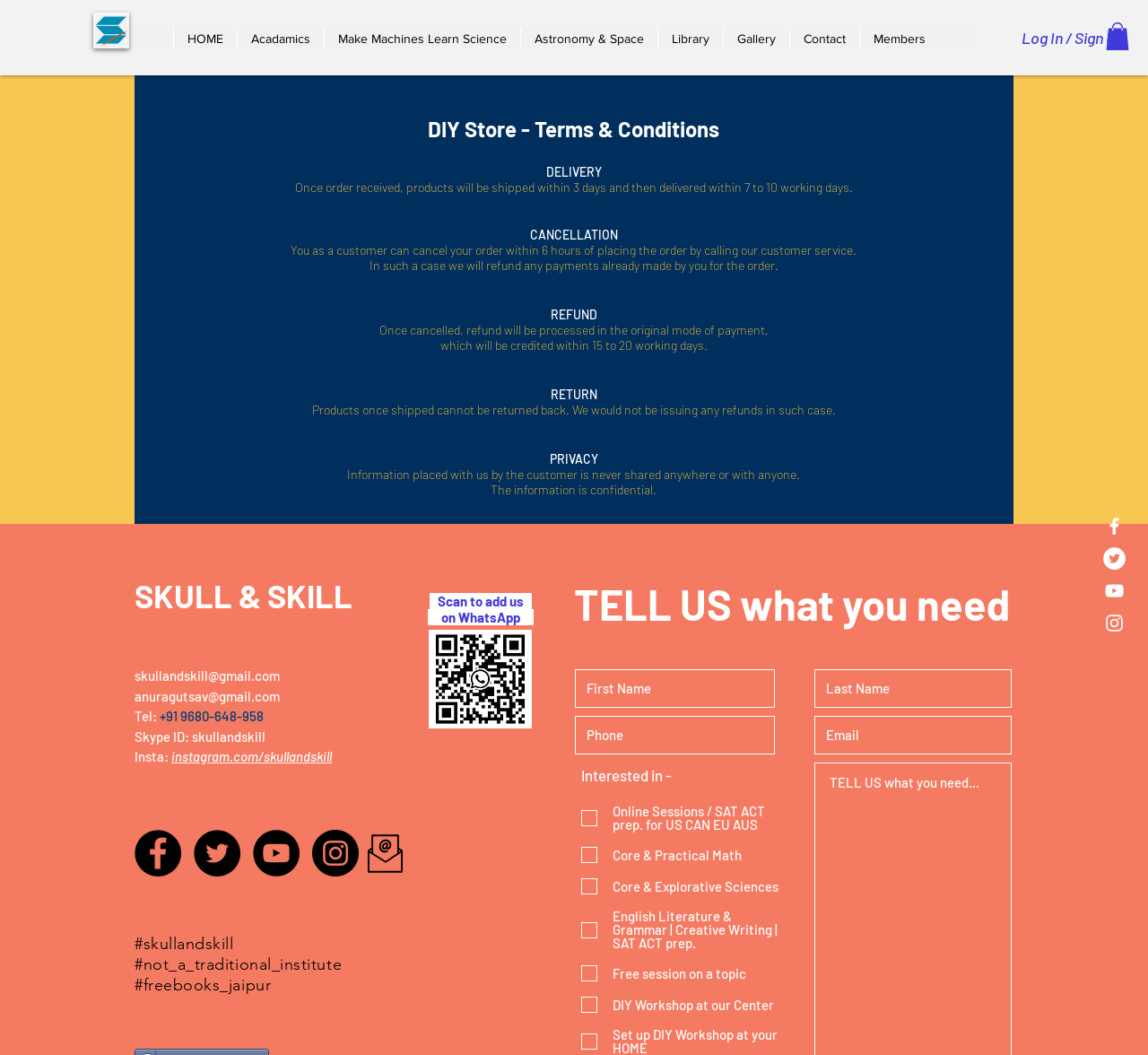What is the refund policy of the DIY store?
Look at the image and answer the question with a single word or phrase.

Refund will be processed in 15-20 working days